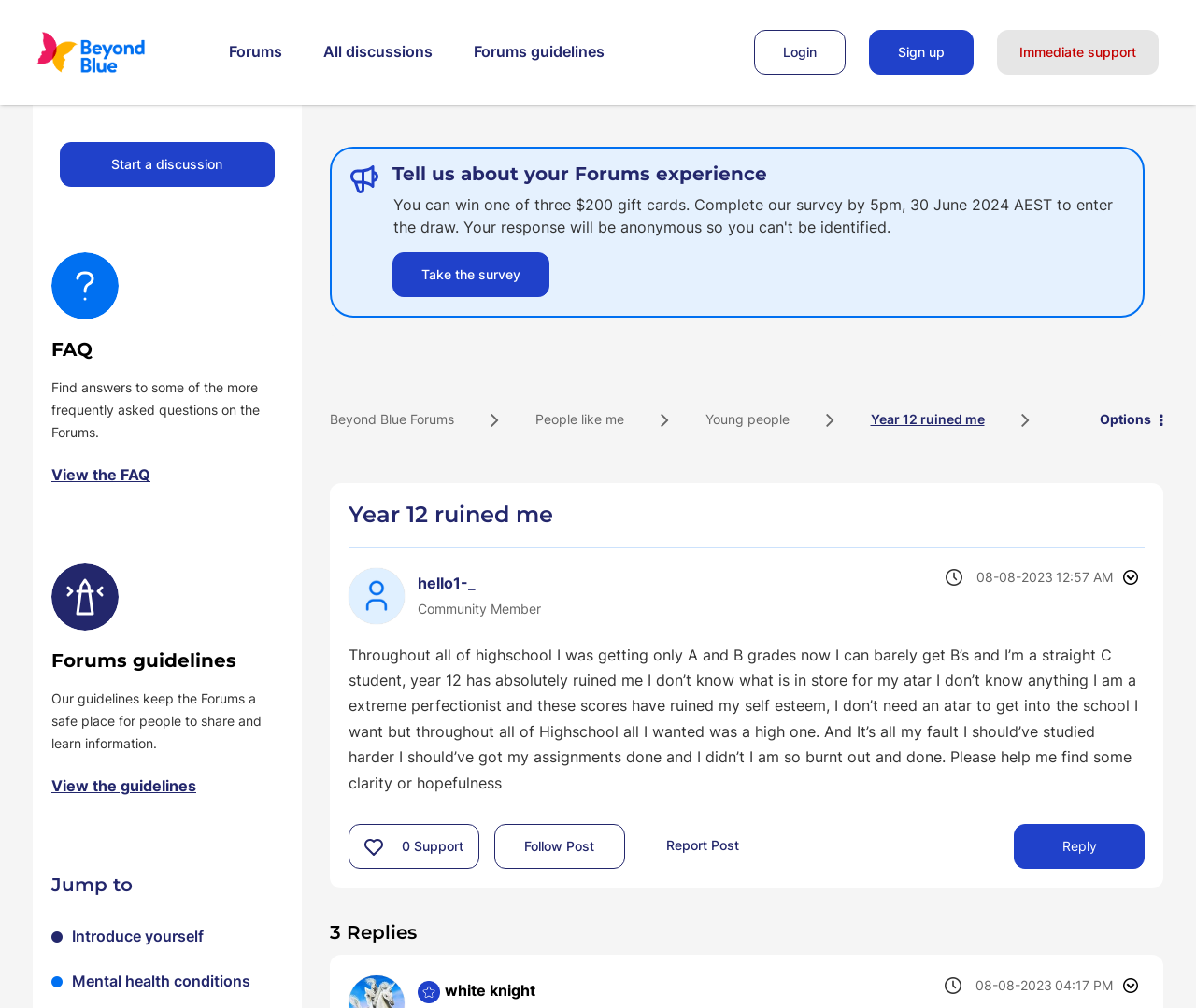What is the topic of the current discussion?
Carefully analyze the image and provide a thorough answer to the question.

I found the answer by looking at the breadcrumbs navigation, where I saw a link with the text 'Year 12 ruined me'. This suggests that the current webpage is a discussion thread with this topic.